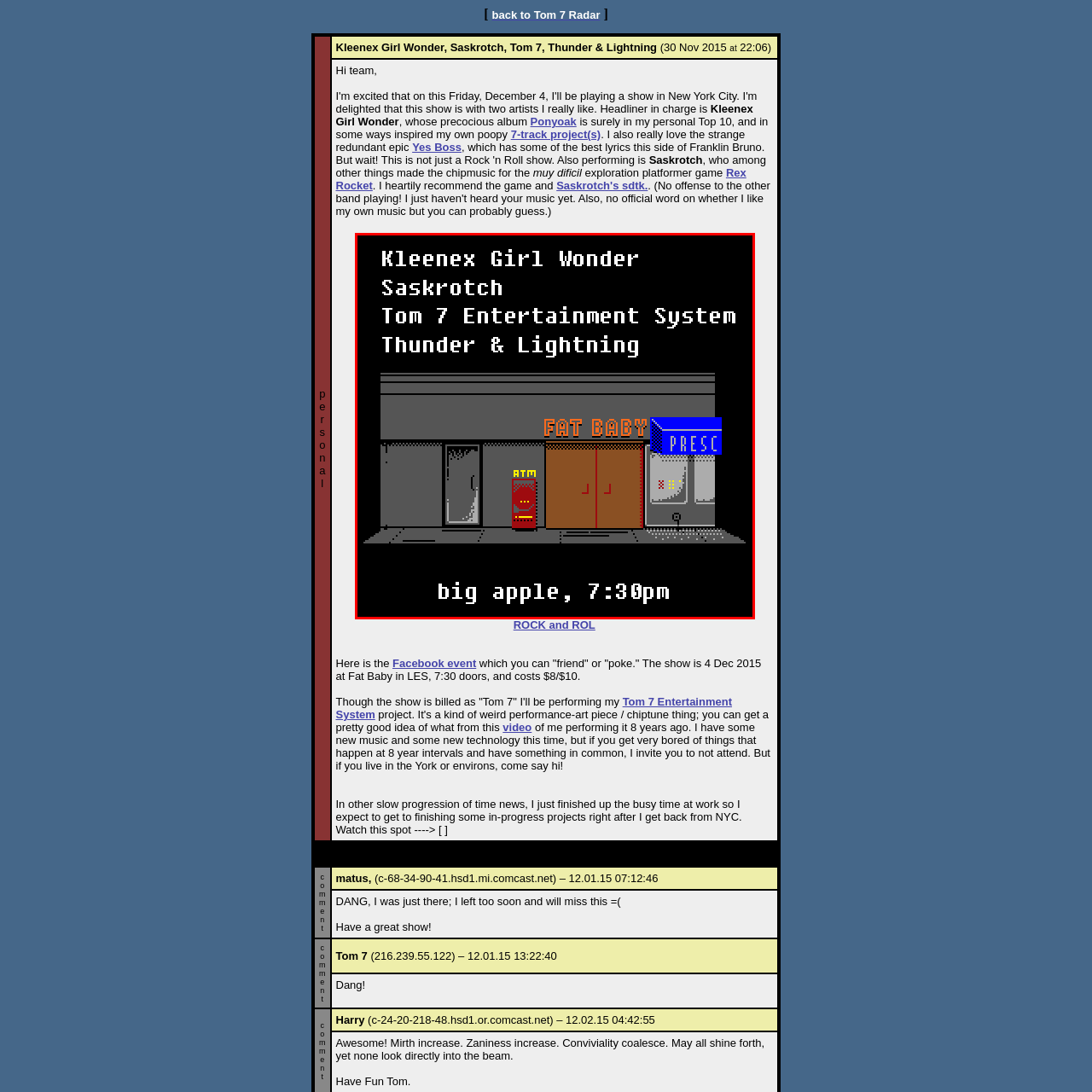Inspect the section highlighted in the red box, How many artists are featured on the concert flyer? 
Answer using a single word or phrase.

4